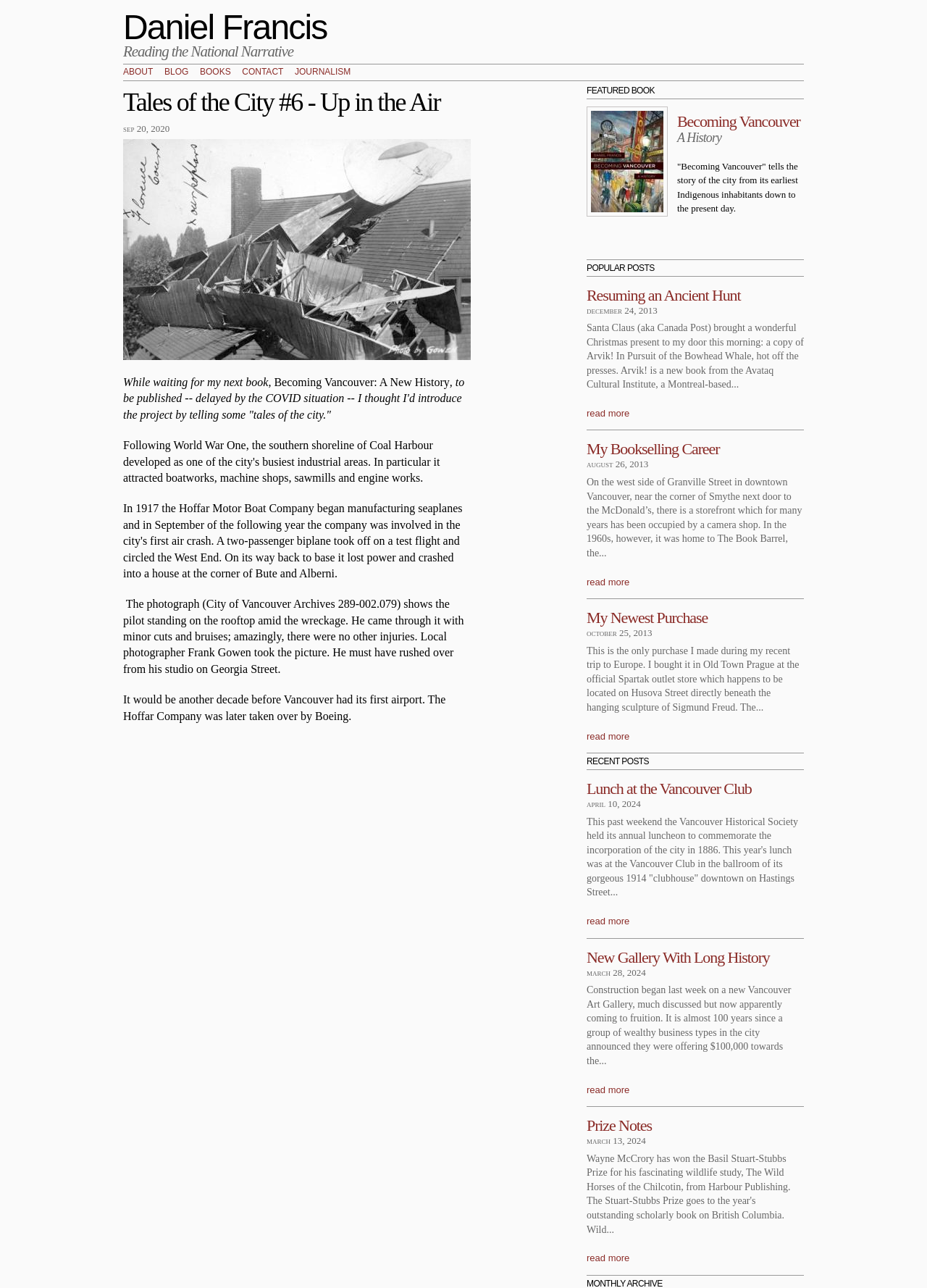Please identify the bounding box coordinates of where to click in order to follow the instruction: "Read the post 'Resuming an Ancient Hunt'".

[0.633, 0.223, 0.867, 0.235]